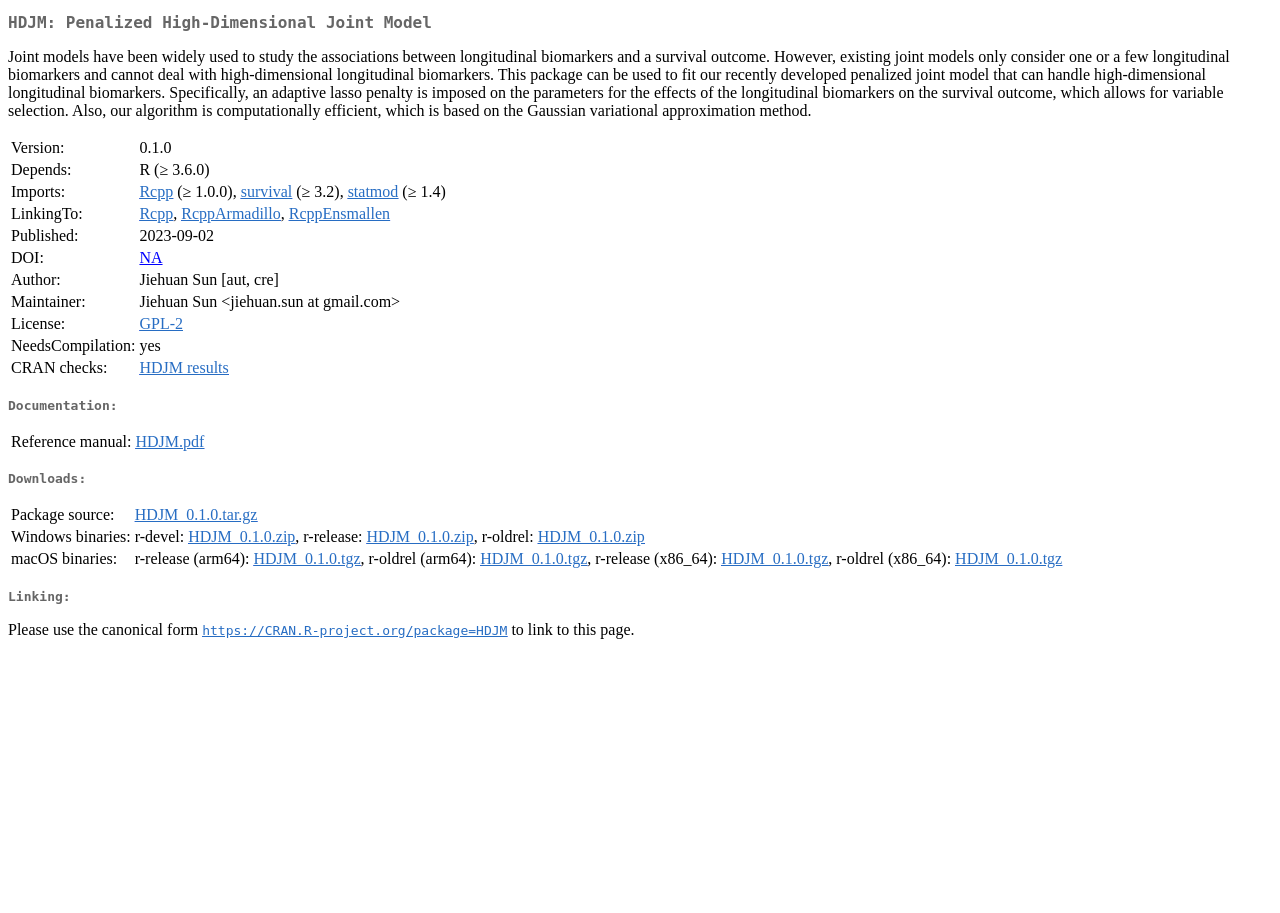What is the DOI of the HDJM package?
Answer the question with a thorough and detailed explanation.

I found the answer by looking at the table with the heading 'Package' and finding the row with the label 'DOI:' and the corresponding value is 'NA'.